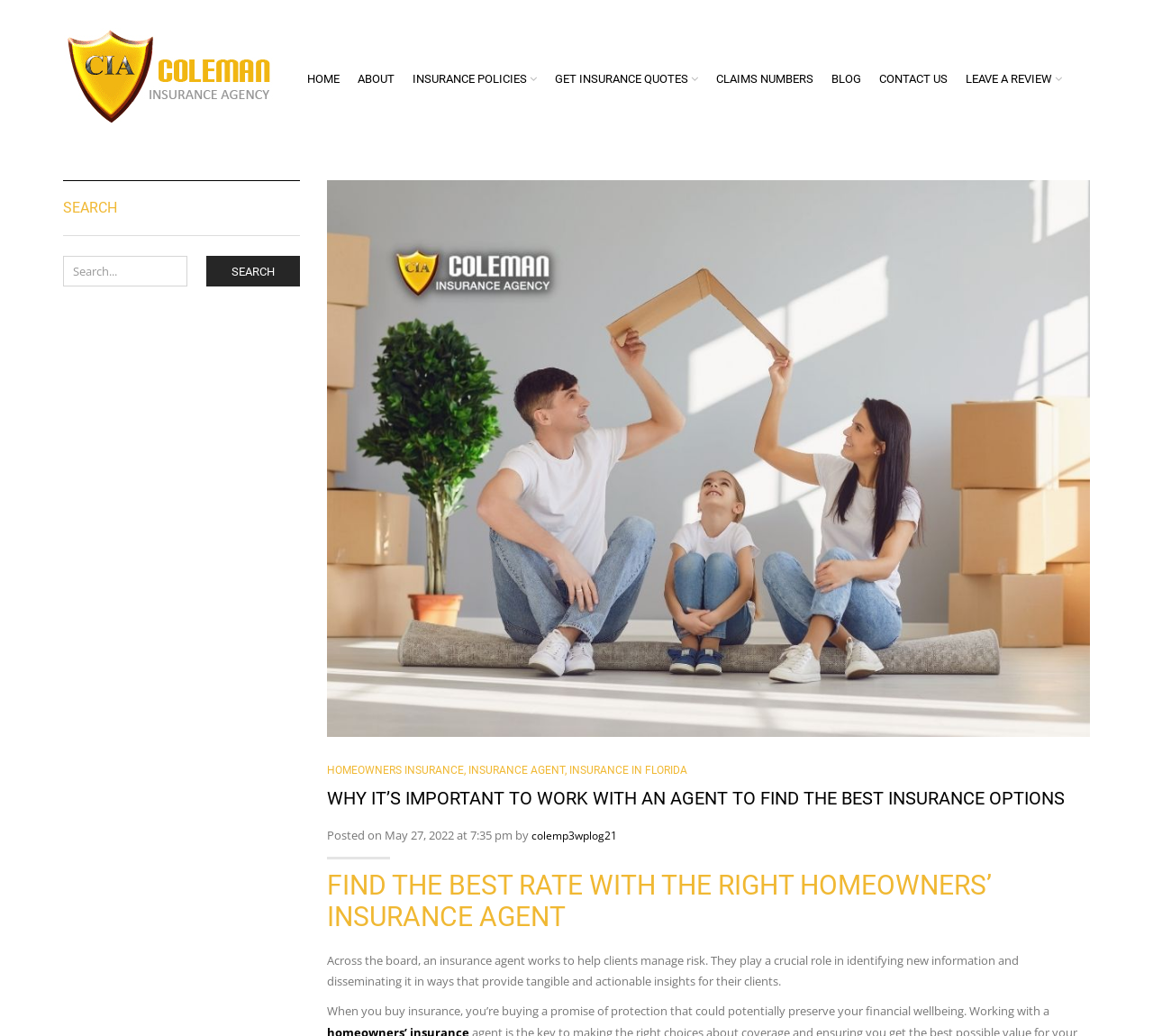Answer the question below with a single word or a brief phrase: 
What is the company name in the top-left image?

Dunedin Insurance Company